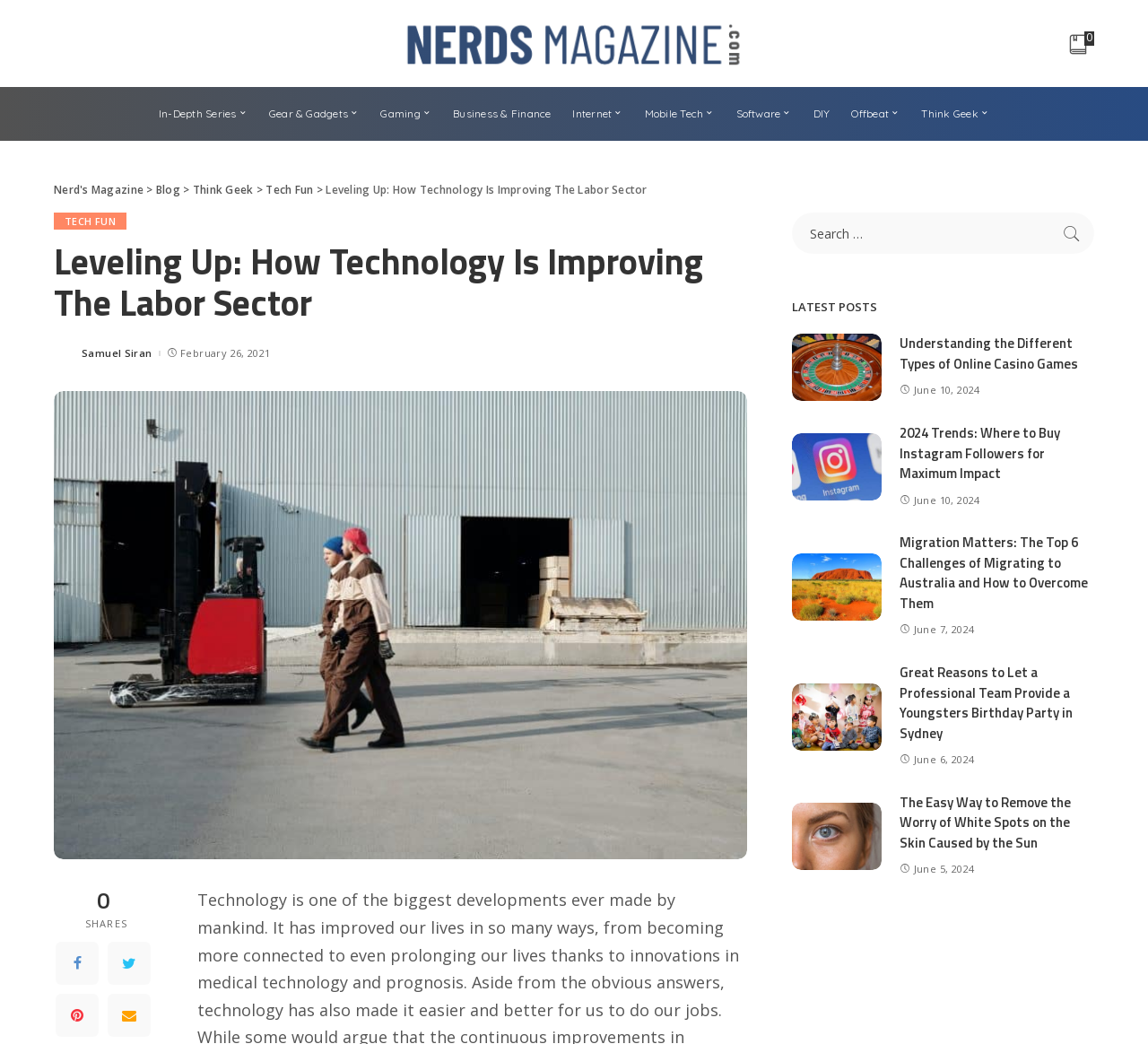What is the name of the magazine?
Examine the webpage screenshot and provide an in-depth answer to the question.

I found the answer by looking at the top-left corner of the webpage, where there is a link and an image with the text 'Nerd's Magazine'.